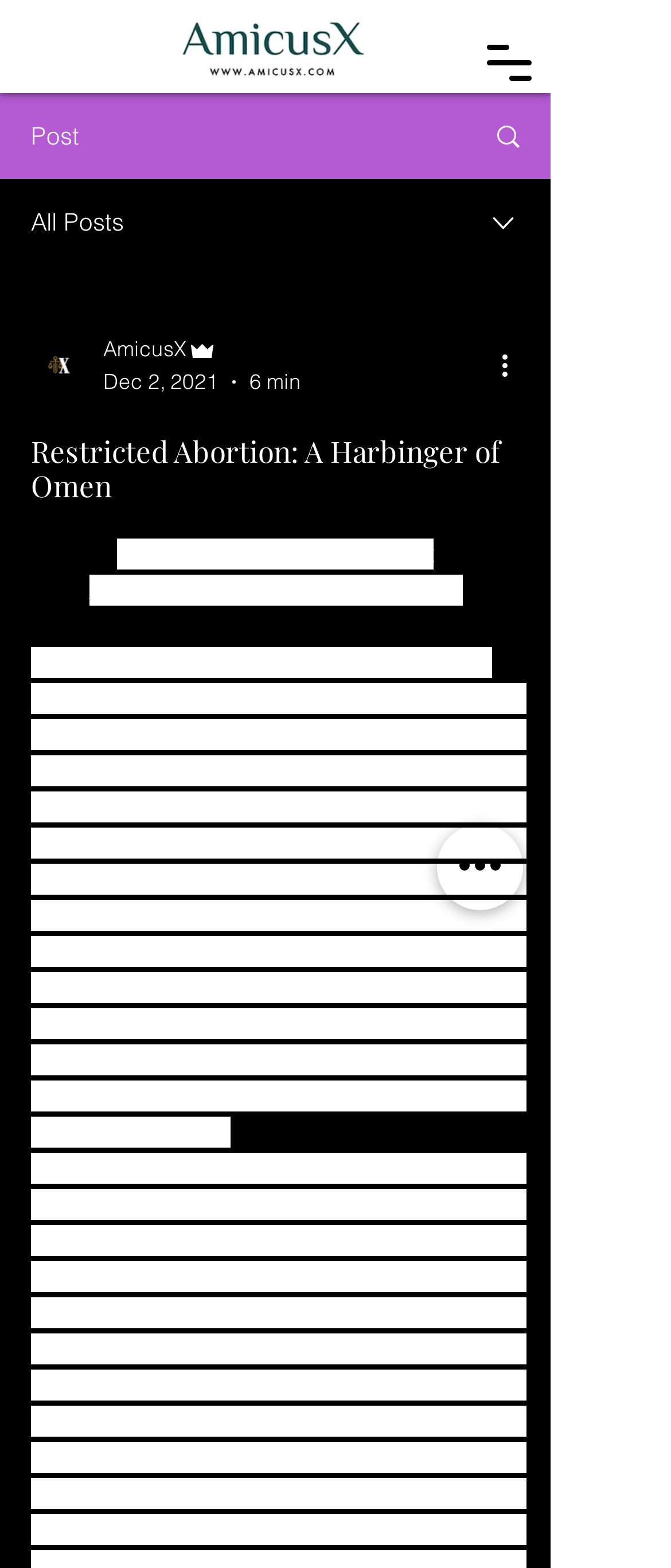Examine the image and give a thorough answer to the following question:
What is the author of the current post?

I found the author's name by looking at the combobox element that has a popup menu. Inside the combobox, there is a generic element with the text 'AmicusX', which I assume is the author's name.